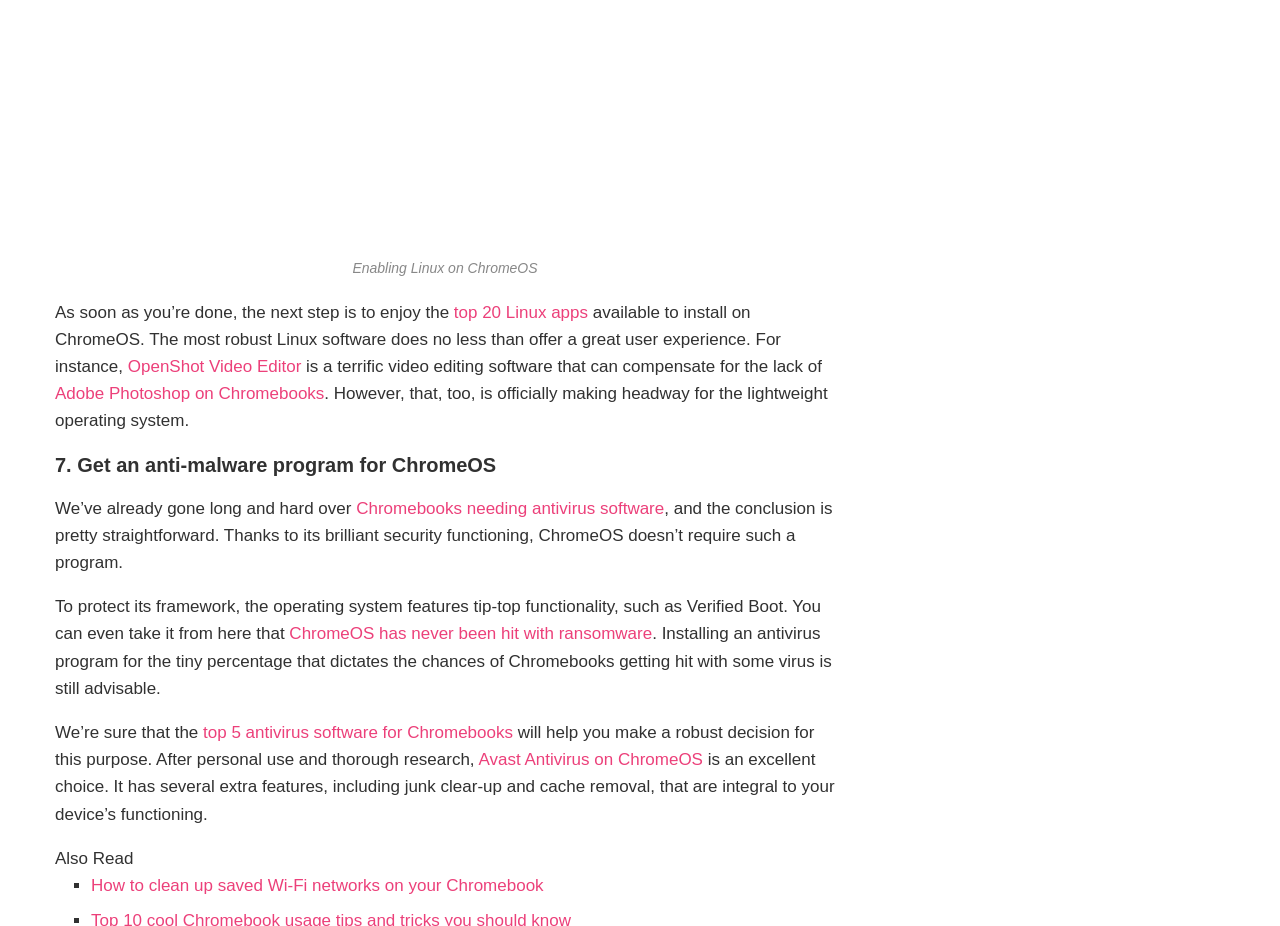What is recommended for Chromebooks to protect against viruses?
Using the information from the image, provide a comprehensive answer to the question.

Although ChromeOS has robust security, it is still advisable to install an antivirus program for the tiny percentage chance of Chromebooks getting hit with some virus, as mentioned in the static text 'Installing an antivirus program for the tiny percentage that dictates the chances of Chromebooks getting hit with some virus is still advisable'.